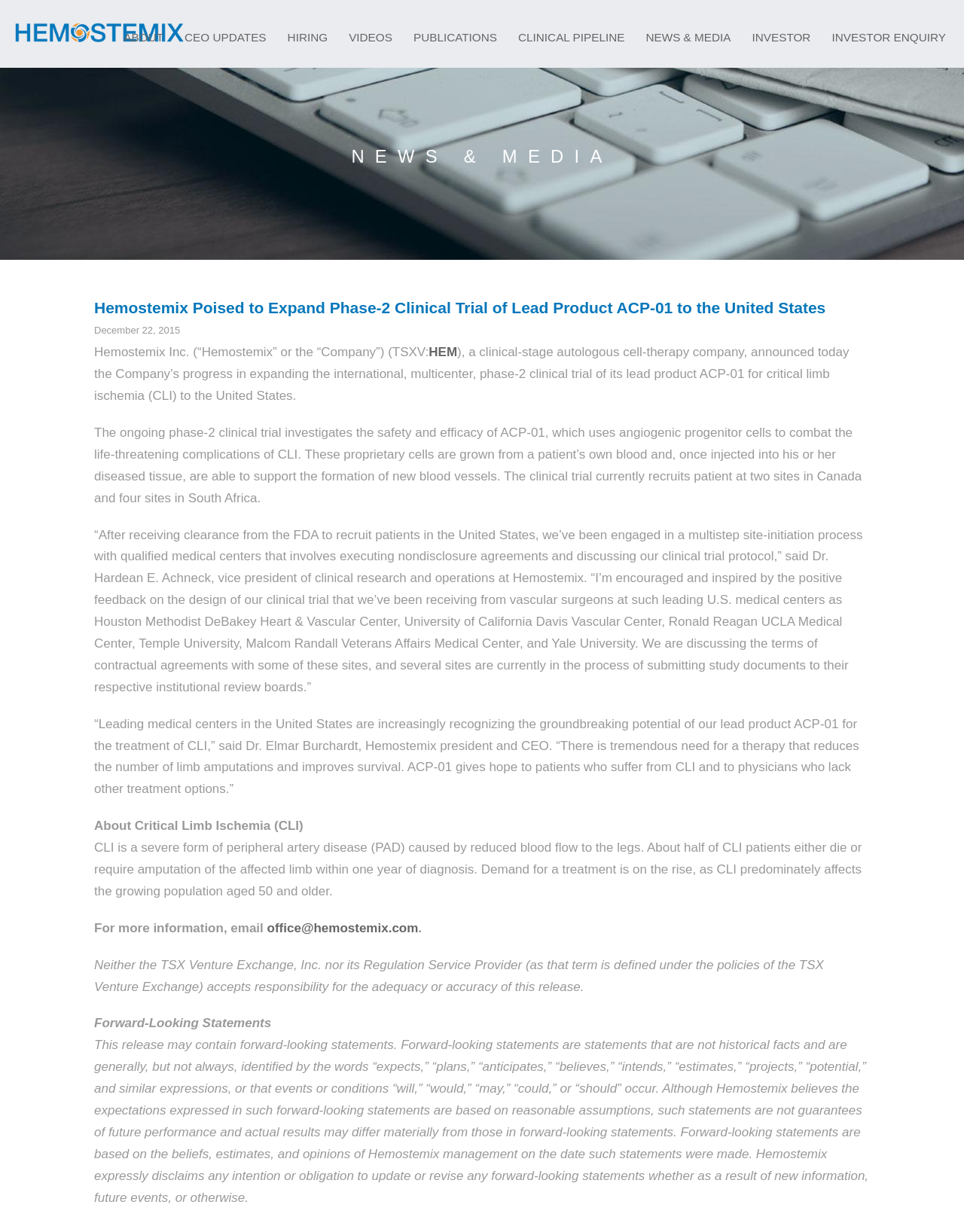Your task is to extract the text of the main heading from the webpage.

NEWS & MEDIA